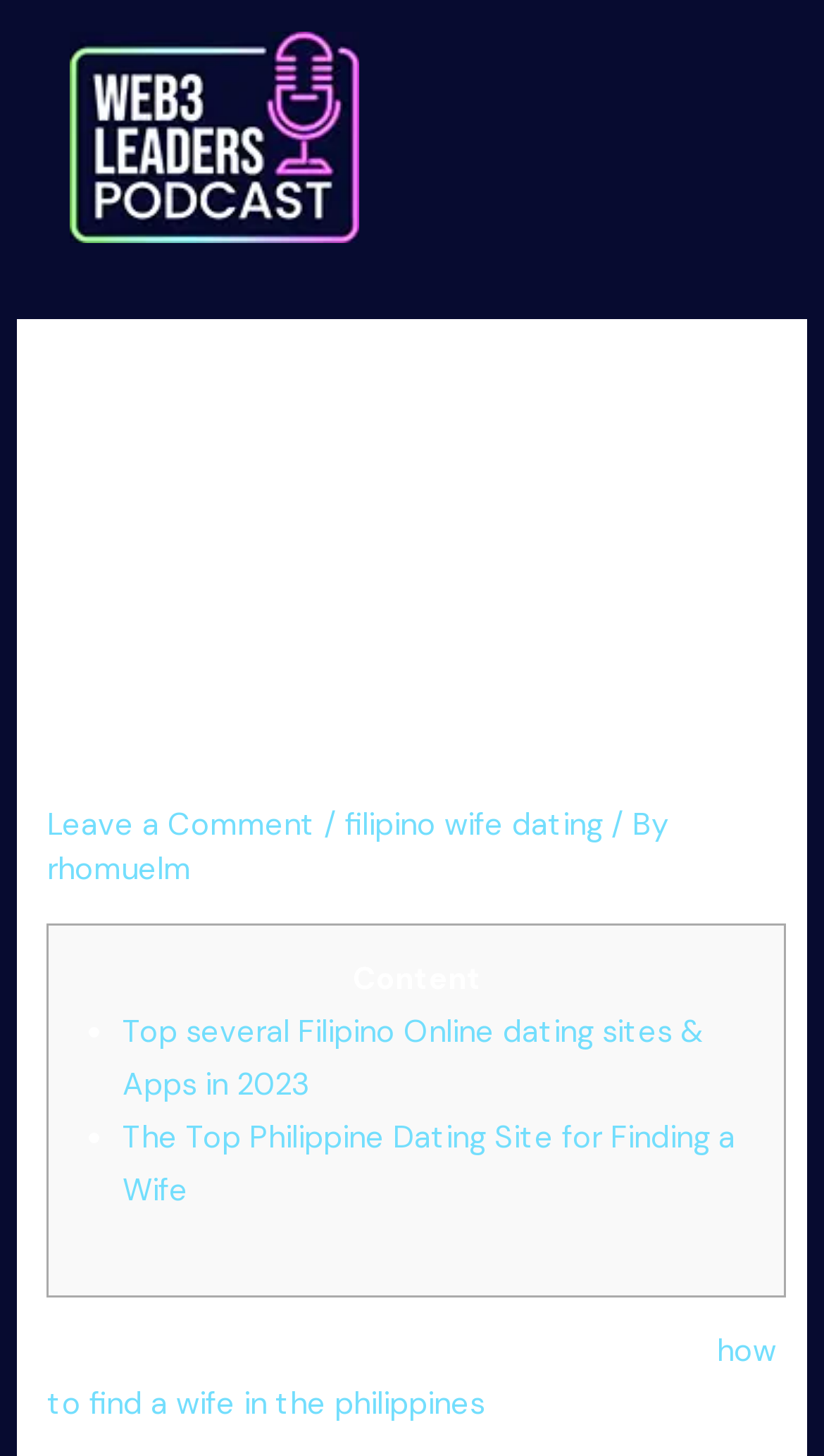Explain the features and main sections of the webpage comprehensively.

The webpage appears to be a blog post or article discussing Filipino online dating sites and apps. At the top, there is a header section with a title "‘Sister Wives’ Summarize: Janelle Brownish Goes on Clumsy Date With Kody Brownish Amid Splitting up Entertainment This evening" which seems unrelated to the main content. Below the header, there is a link to "Leave a Comment" and a series of links and text, including "filipino wife dating" and "rhomuelm", which may be related to the author or tags.

The main content of the webpage is divided into sections. There is a table layout with a heading "Content" at the top. Below this, there are two bullet points, each containing a link to a related topic: "Top several Filipino Online dating sites & Apps in 2023" and "The Top Philippine Dating Site for Finding a Wife". These links are positioned side by side, with the first one on the left and the second one on the right.

Further down the page, there is a paragraph of text that starts with "As you check out other’s background they are" and is followed by a link to "how to find a wife in the philippines". This text and link are positioned at the bottom of the page, below the main content.

Overall, the webpage appears to be a resource for those interested in Filipino online dating, with links to related topics and a brief paragraph of text.